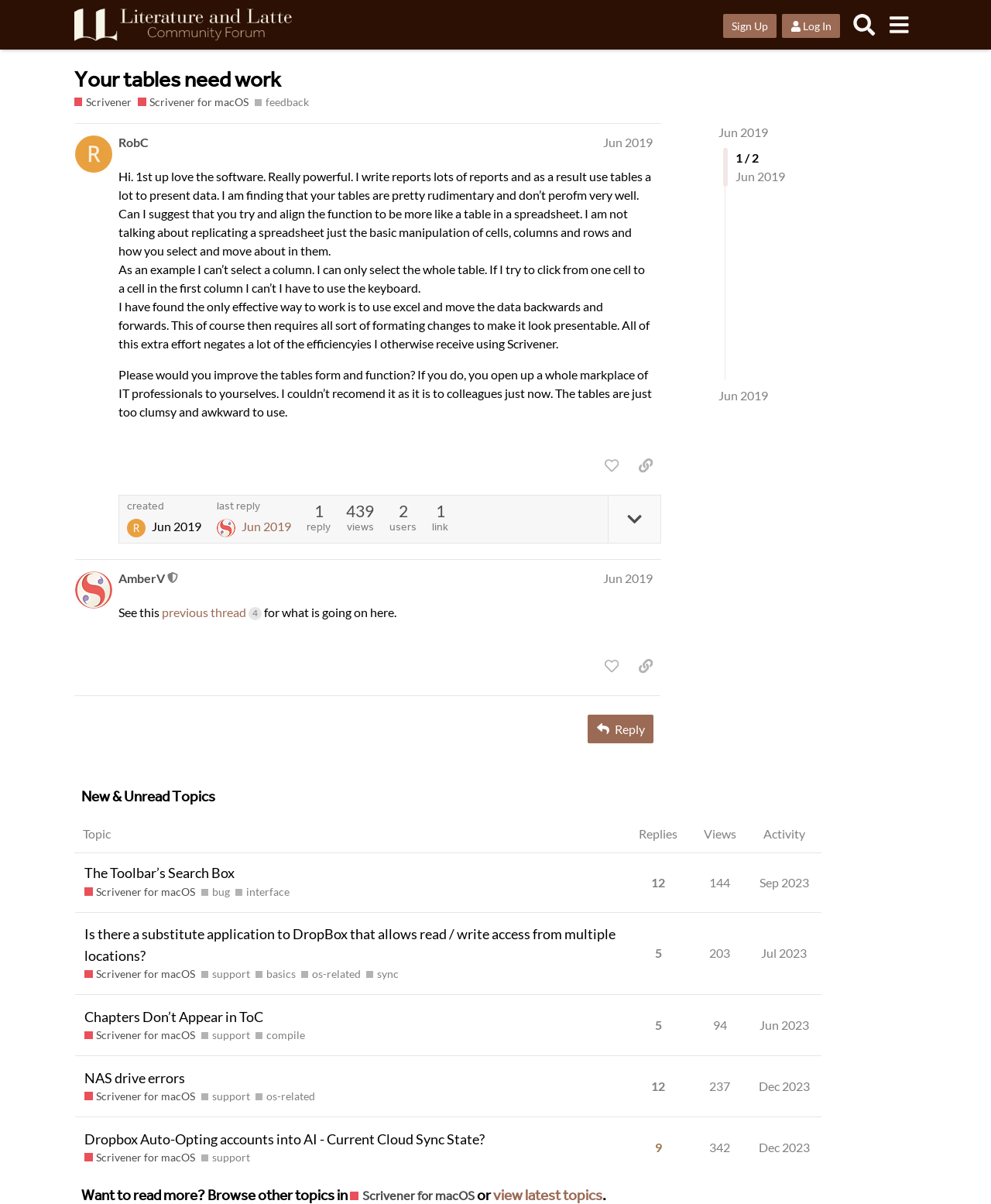Please answer the following question using a single word or phrase: 
How many posts are there in this topic?

2